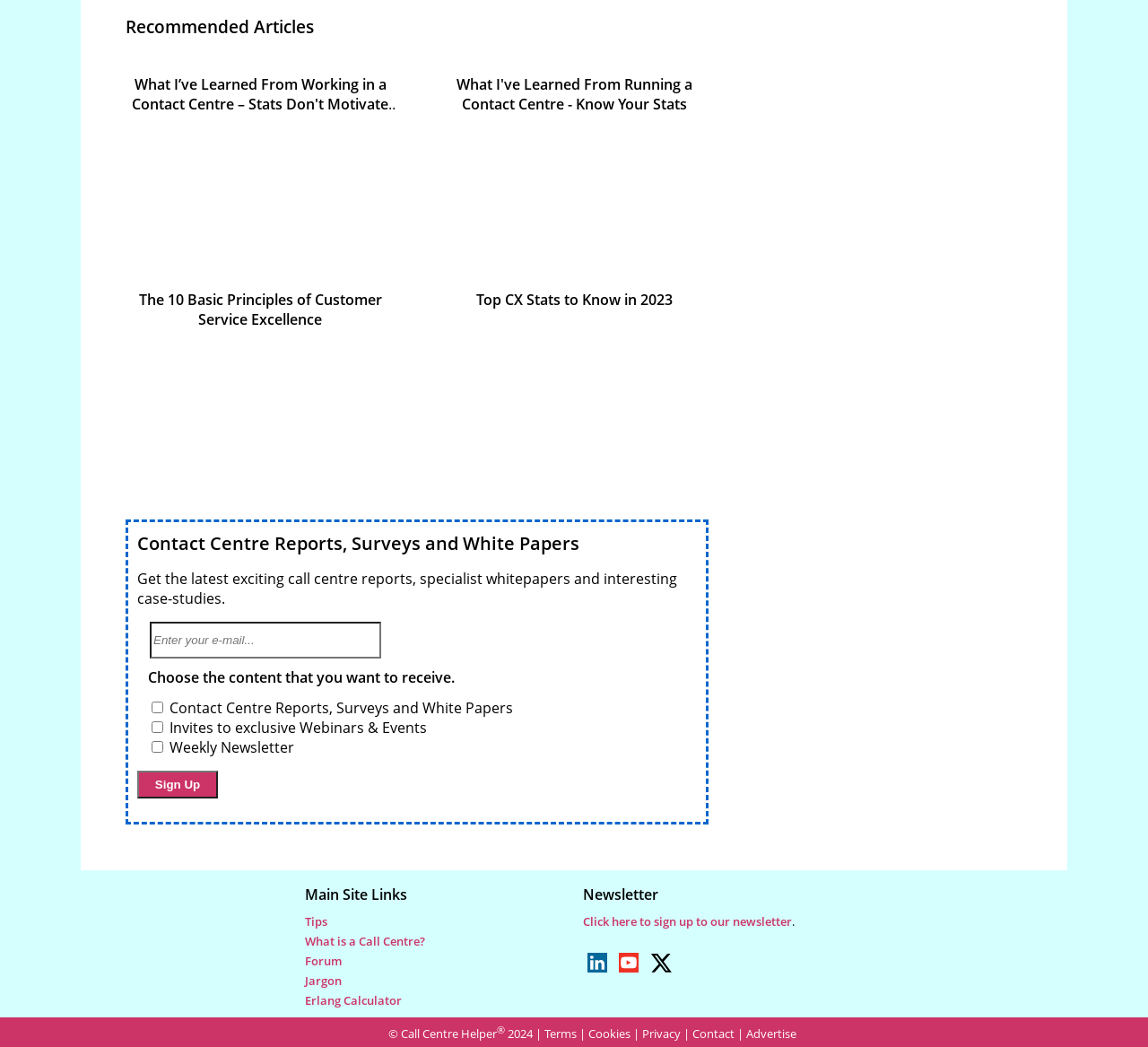Answer briefly with one word or phrase:
What is the purpose of the textbox at the bottom of the page?

Enter email